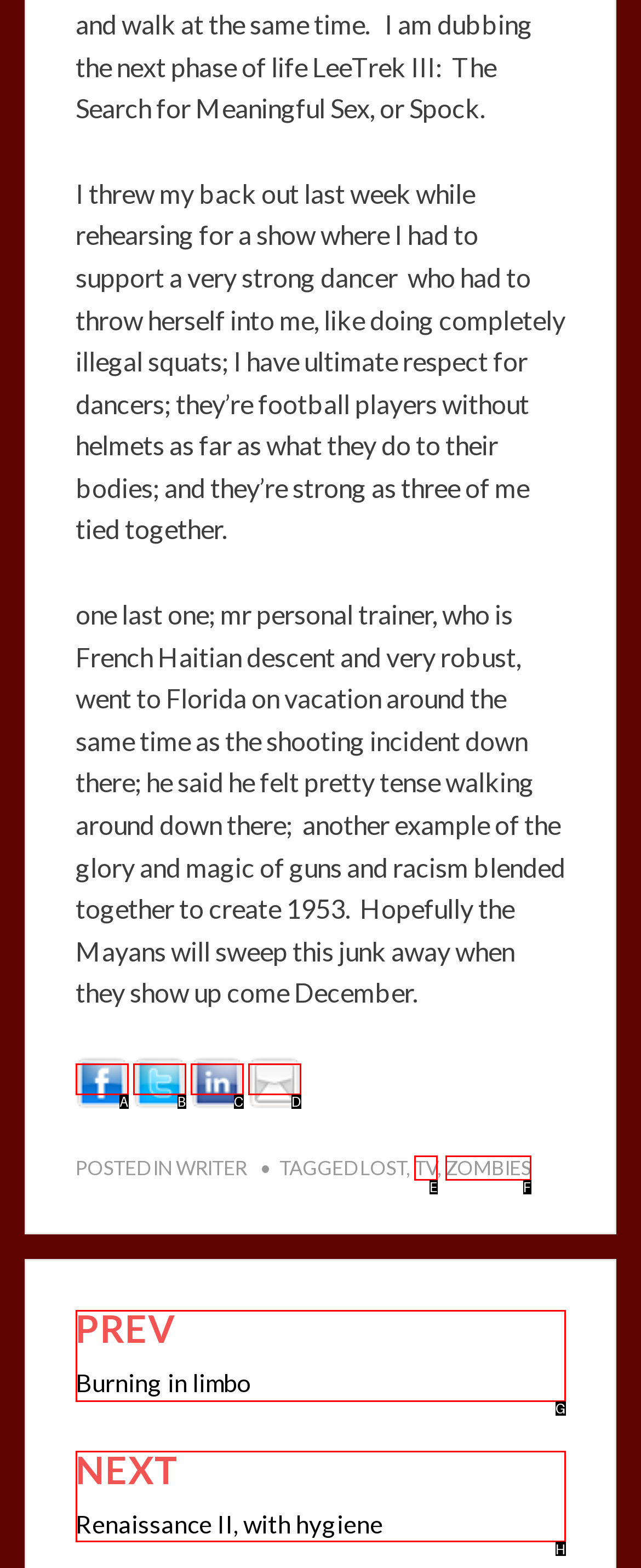Using the description: Prev Burning in limbo
Identify the letter of the corresponding UI element from the choices available.

G